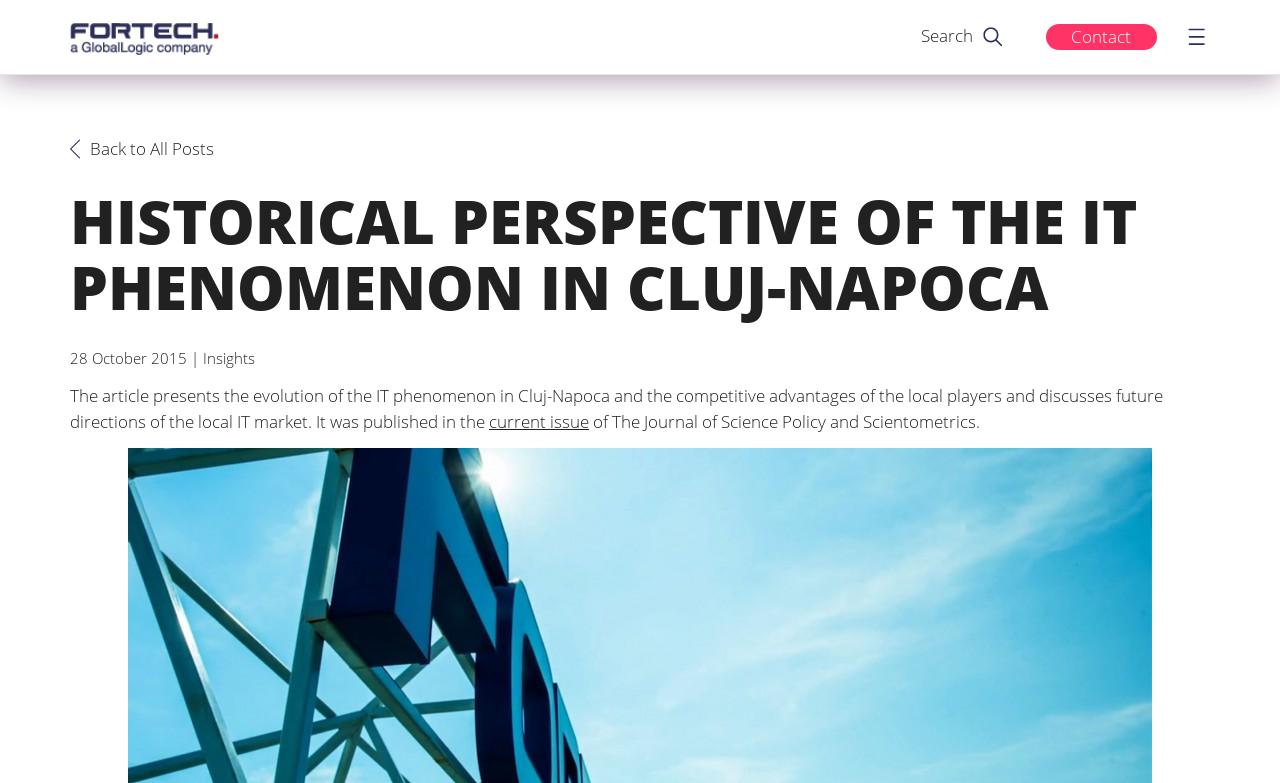Identify the bounding box coordinates of the region I need to click to complete this instruction: "Read about OUTSOURCING".

[0.134, 0.199, 0.277, 0.245]